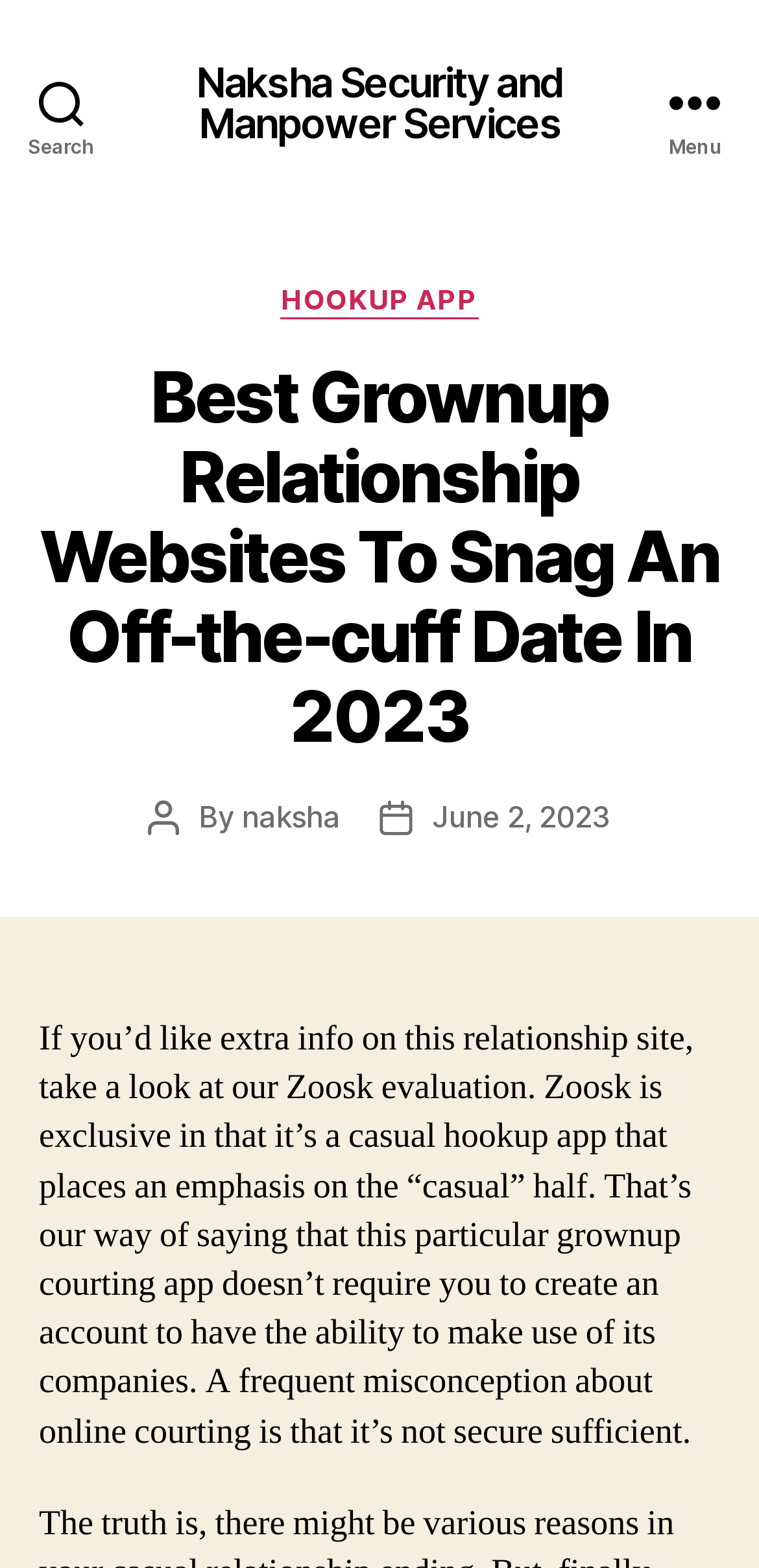Provide the bounding box coordinates of the UI element that matches the description: "Search".

[0.0, 0.0, 0.162, 0.13]